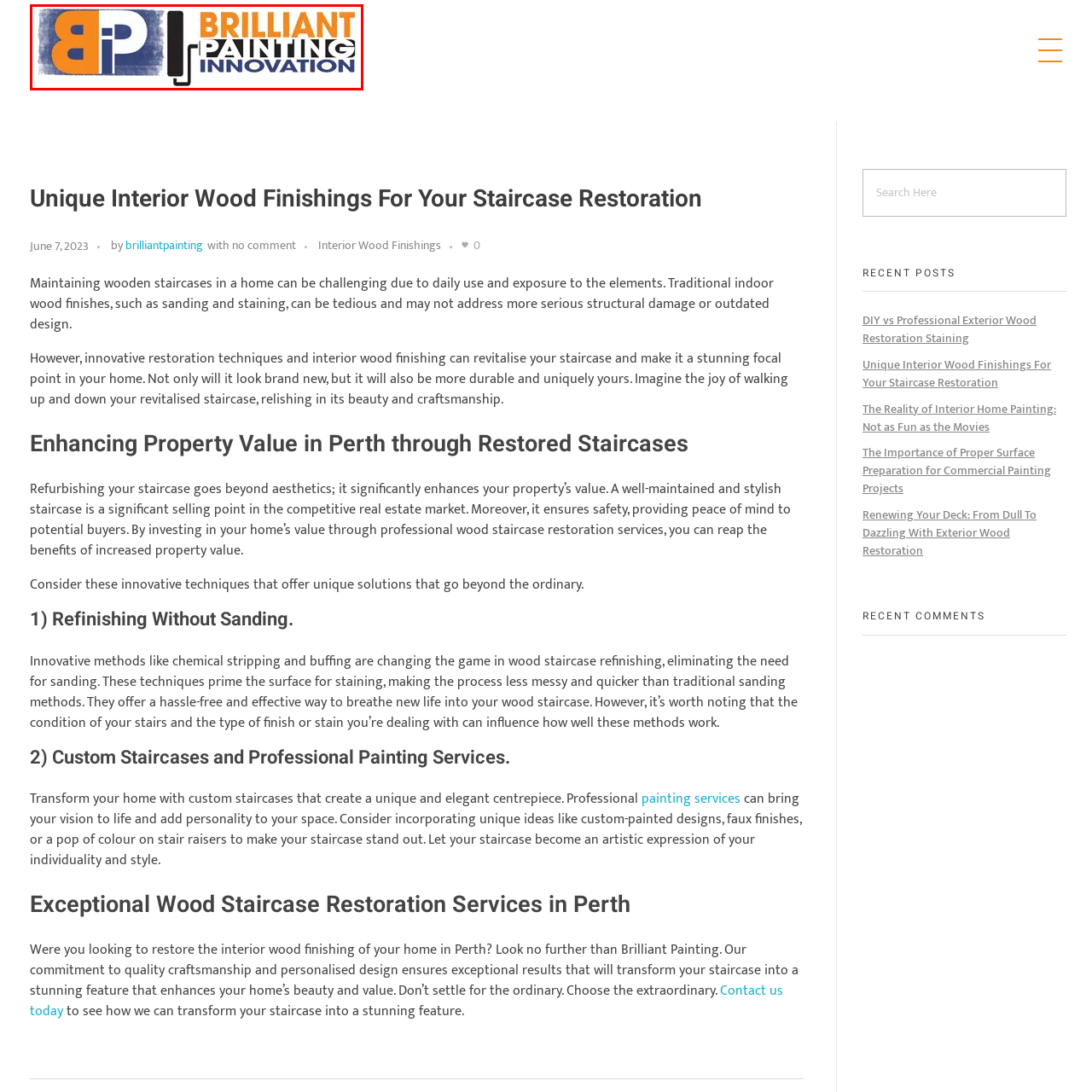Where does the company specialize in painting services?
Focus on the area marked by the red bounding box and respond to the question with as much detail as possible.

The company, Brilliant Painting Innovation, specializes in high-quality painting services, particularly in Perth, highlighting their expertise in enhancing interiors and exteriors through artistic and professional craftsmanship.